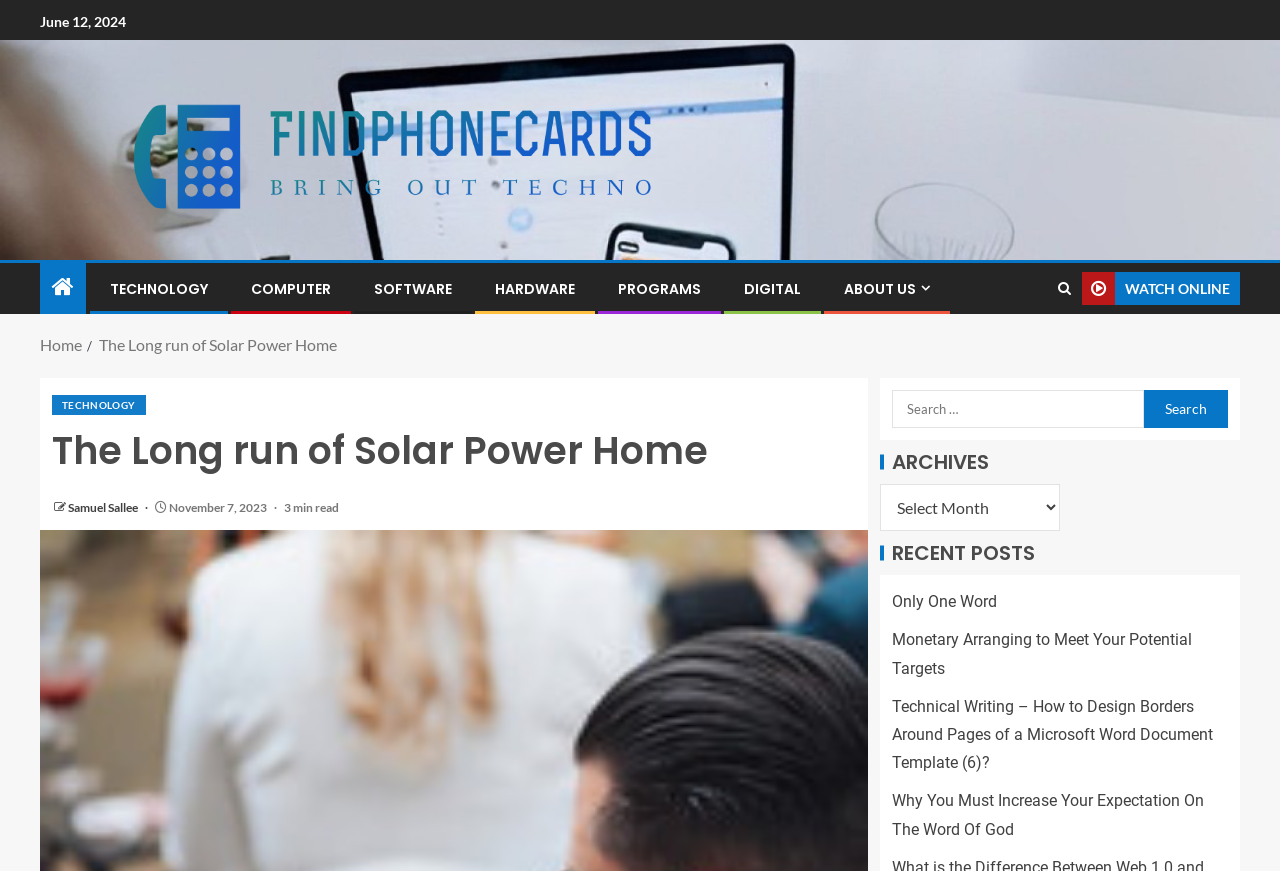Locate the UI element described as follows: "title="Search"". Return the bounding box coordinates as four float numbers between 0 and 1 in the order [left, top, right, bottom].

[0.822, 0.309, 0.841, 0.354]